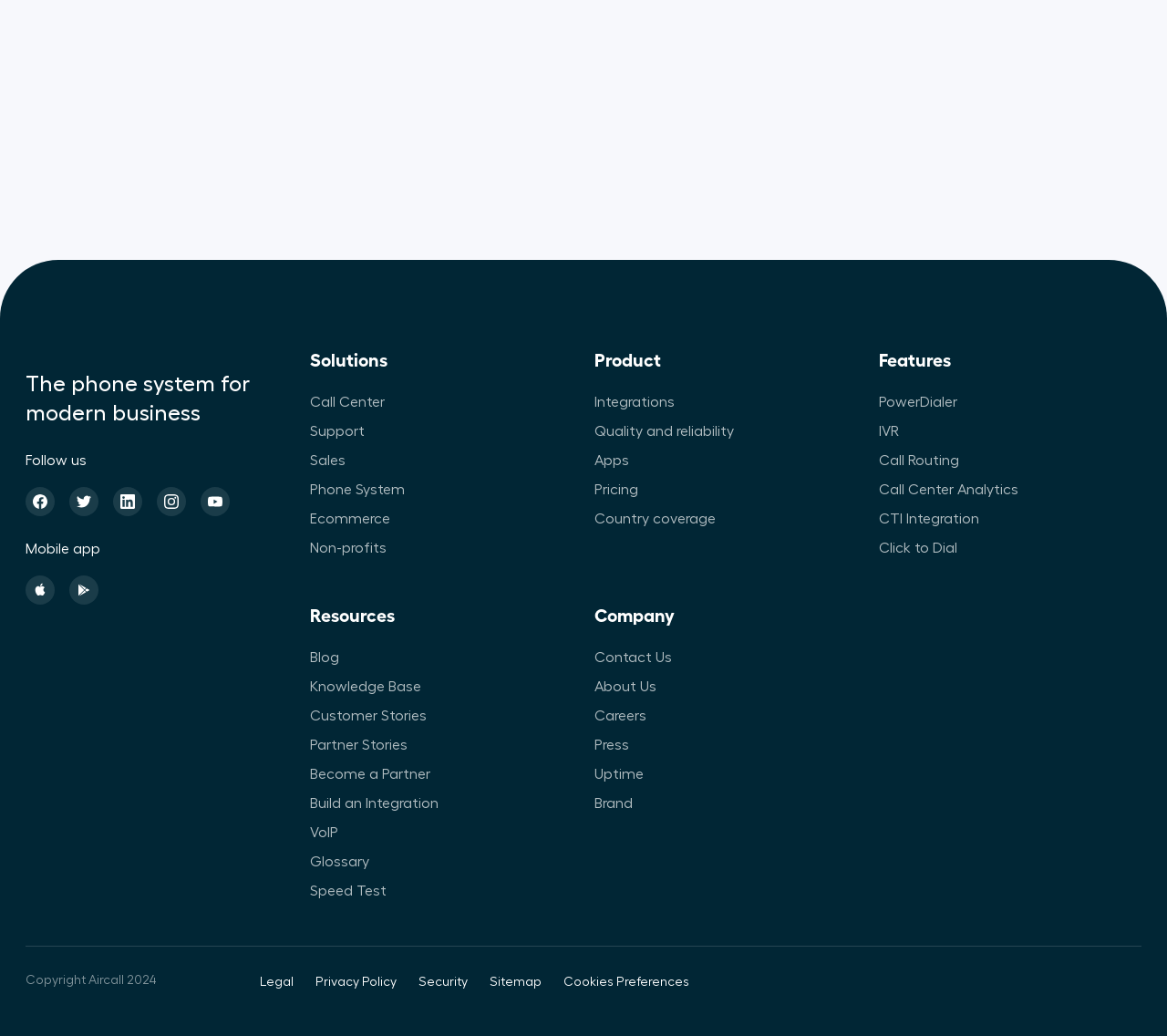Determine the bounding box coordinates of the clickable element necessary to fulfill the instruction: "Get free access". Provide the coordinates as four float numbers within the 0 to 1 range, i.e., [left, top, right, bottom].

[0.429, 0.167, 0.571, 0.21]